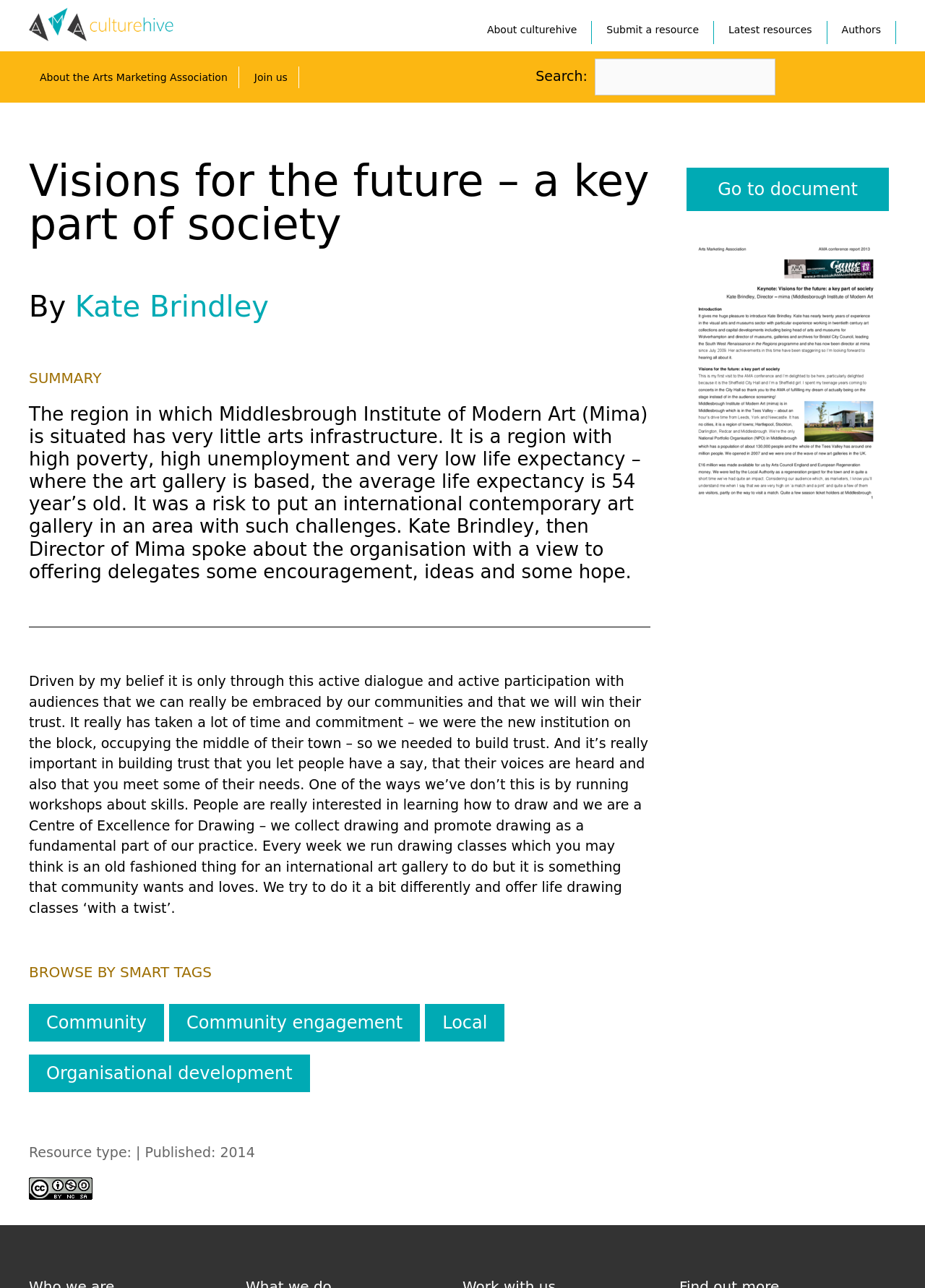What type of institution is Mima?
Please use the visual content to give a single word or phrase answer.

Art gallery